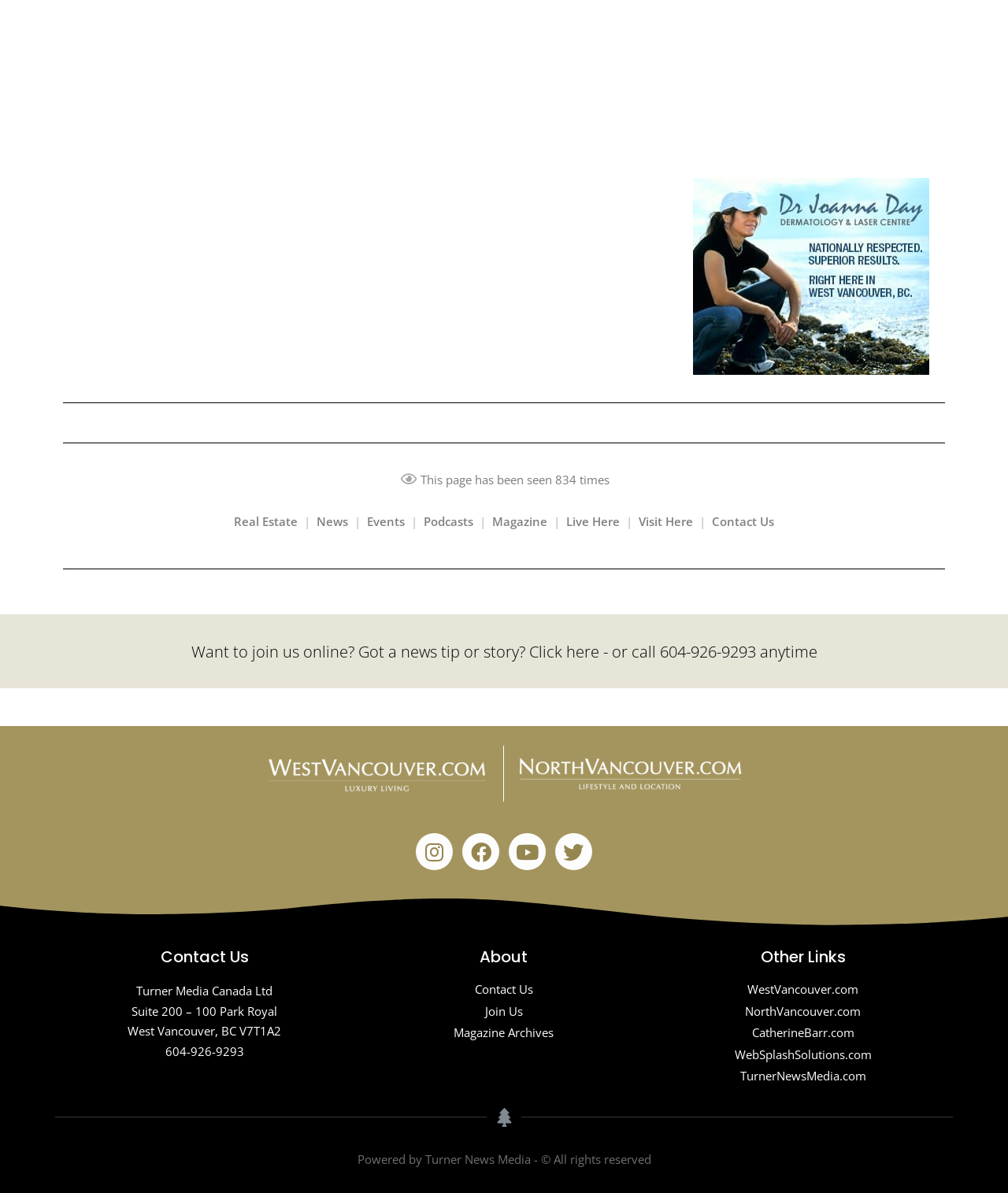Respond to the following query with just one word or a short phrase: 
How many main categories are there in the top navigation?

7